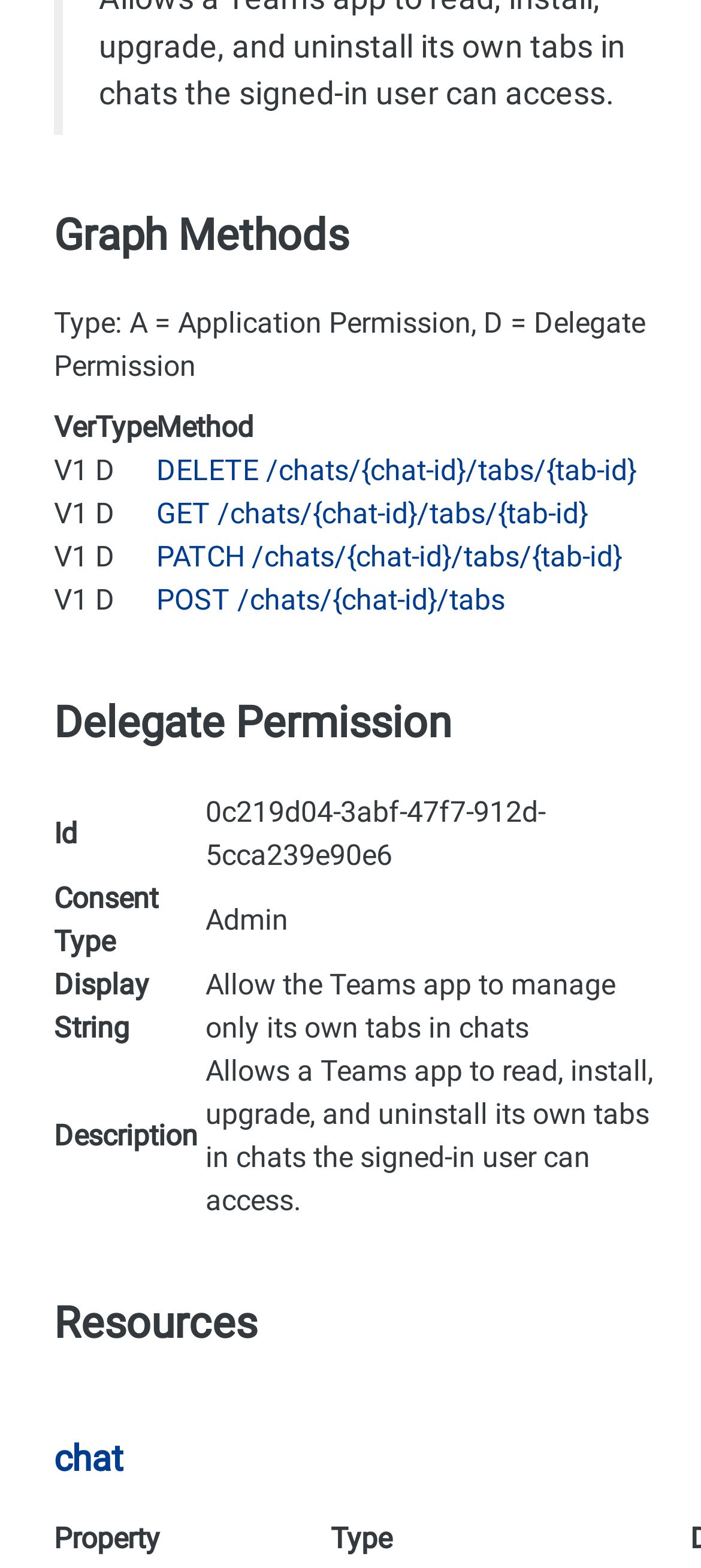Given the element description DELETE /chats/{chat-id}/tabs/{tab-id}, identify the bounding box coordinates for the UI element on the webpage screenshot. The format should be (top-left x, top-left y, bottom-right x, bottom-right y), with values between 0 and 1.

[0.223, 0.287, 0.908, 0.315]